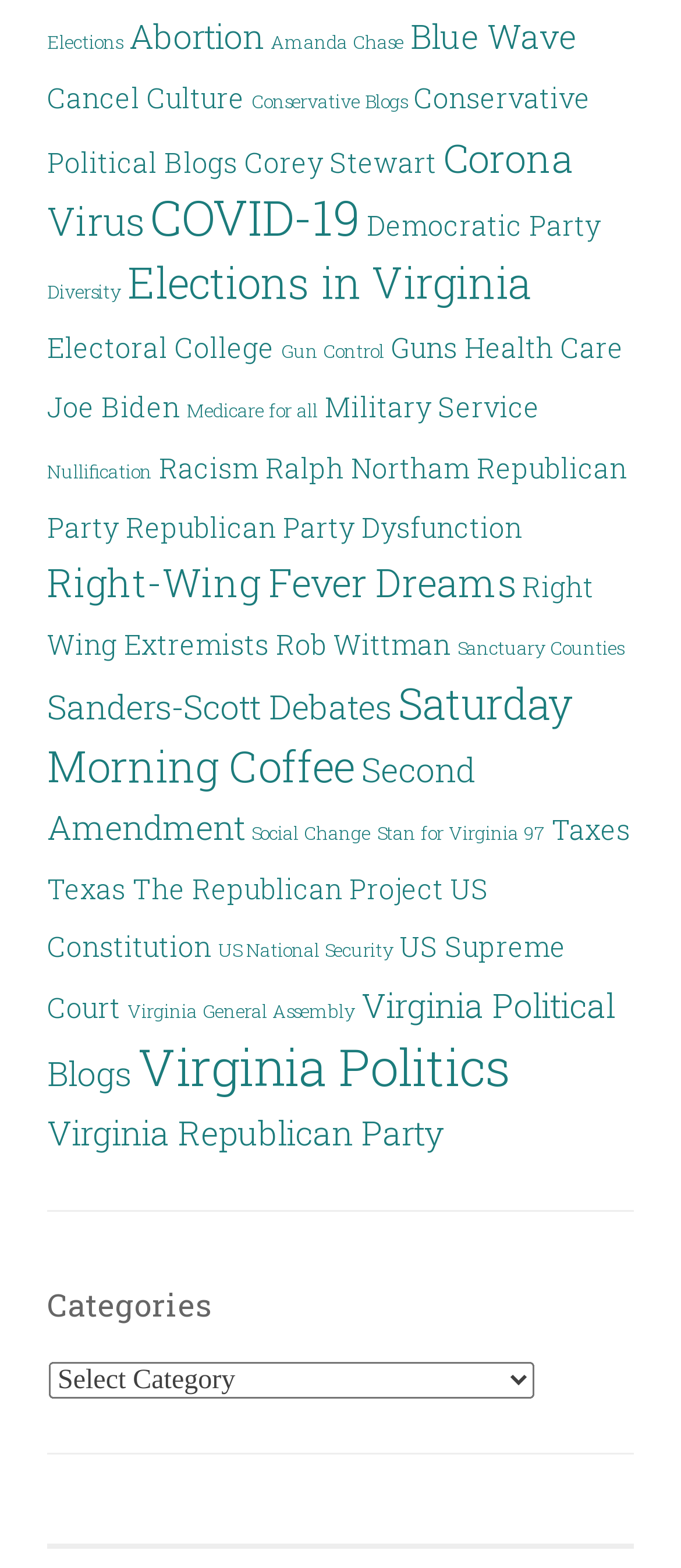How many links are on this webpage? Observe the screenshot and provide a one-word or short phrase answer.

34